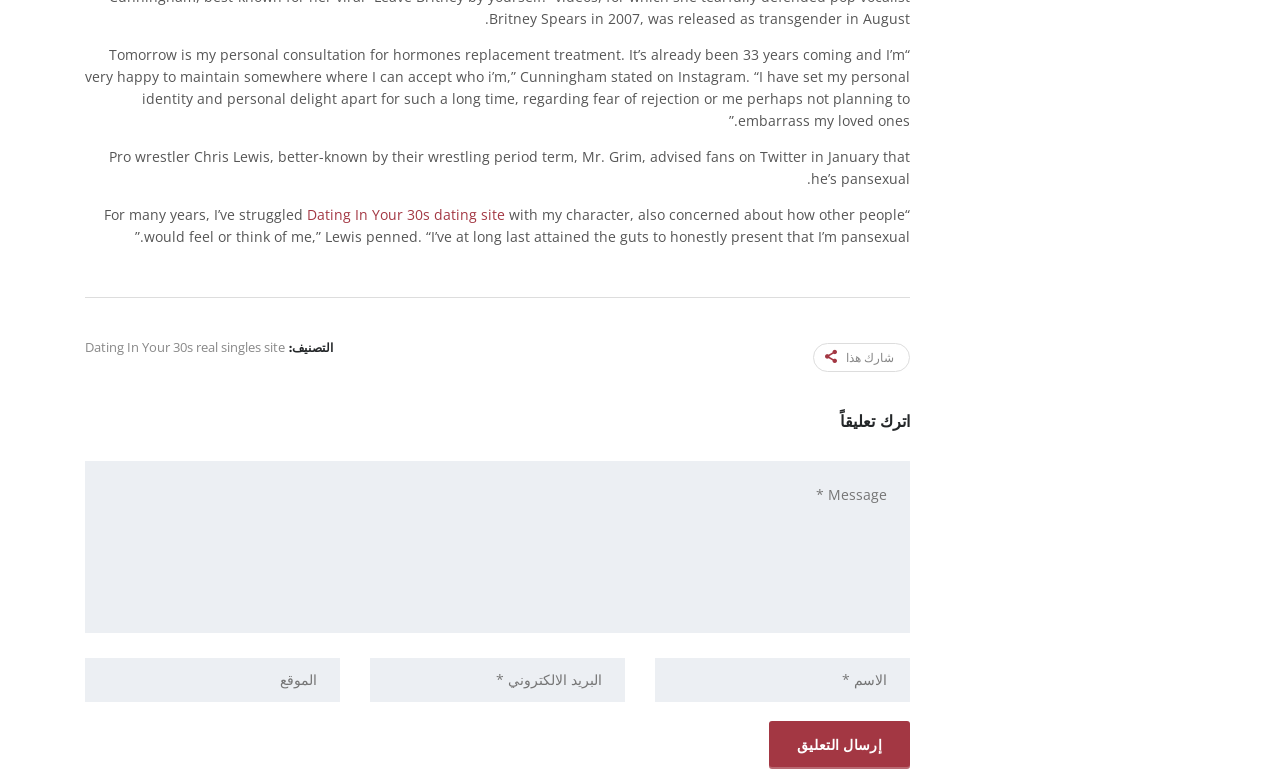Please locate the bounding box coordinates of the element that should be clicked to achieve the given instruction: "Click the link to Dating In Your 30s dating site".

[0.24, 0.266, 0.395, 0.291]